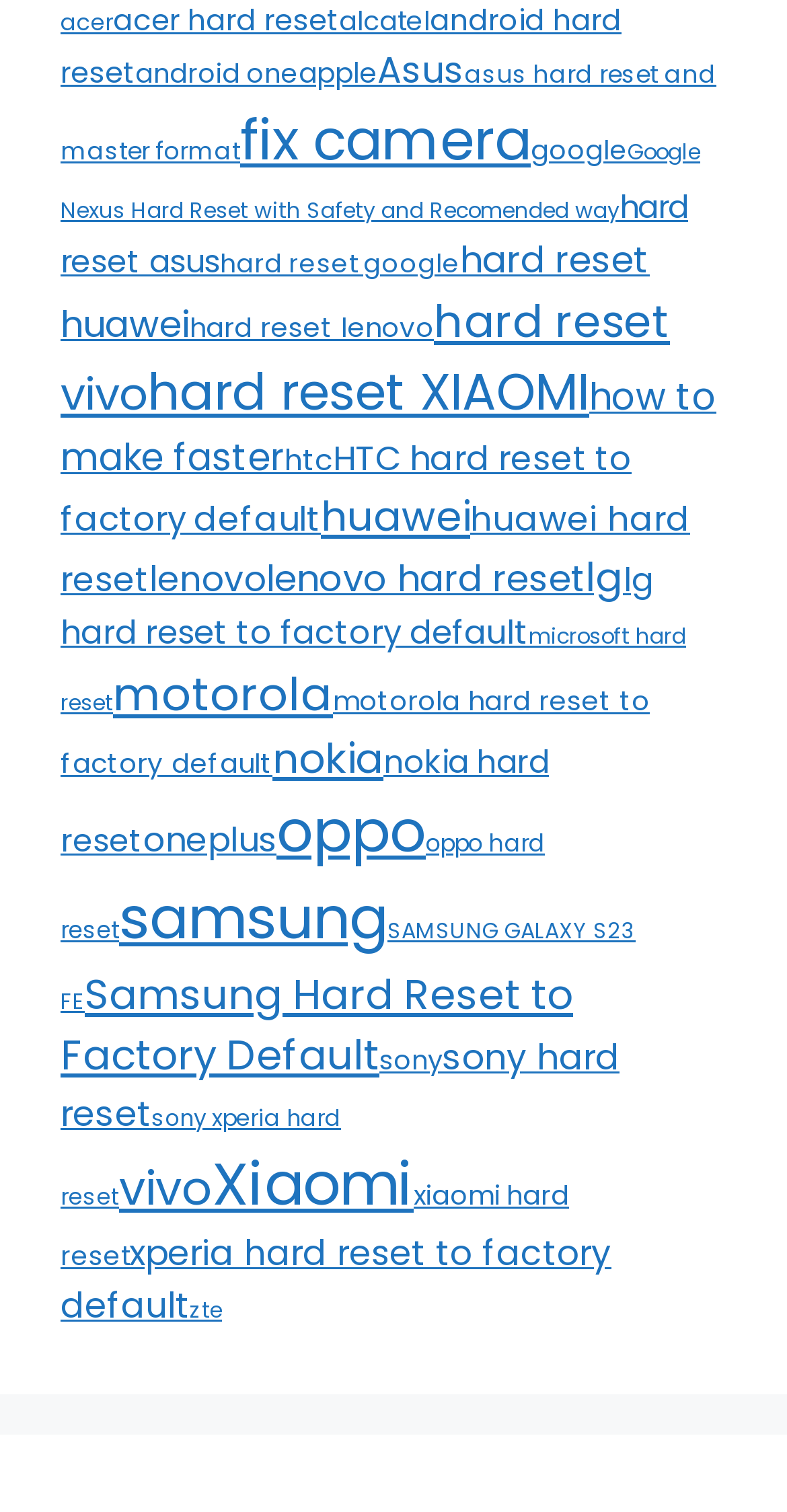Please determine the bounding box coordinates of the section I need to click to accomplish this instruction: "Click on 'zte' link".

[0.241, 0.856, 0.282, 0.876]